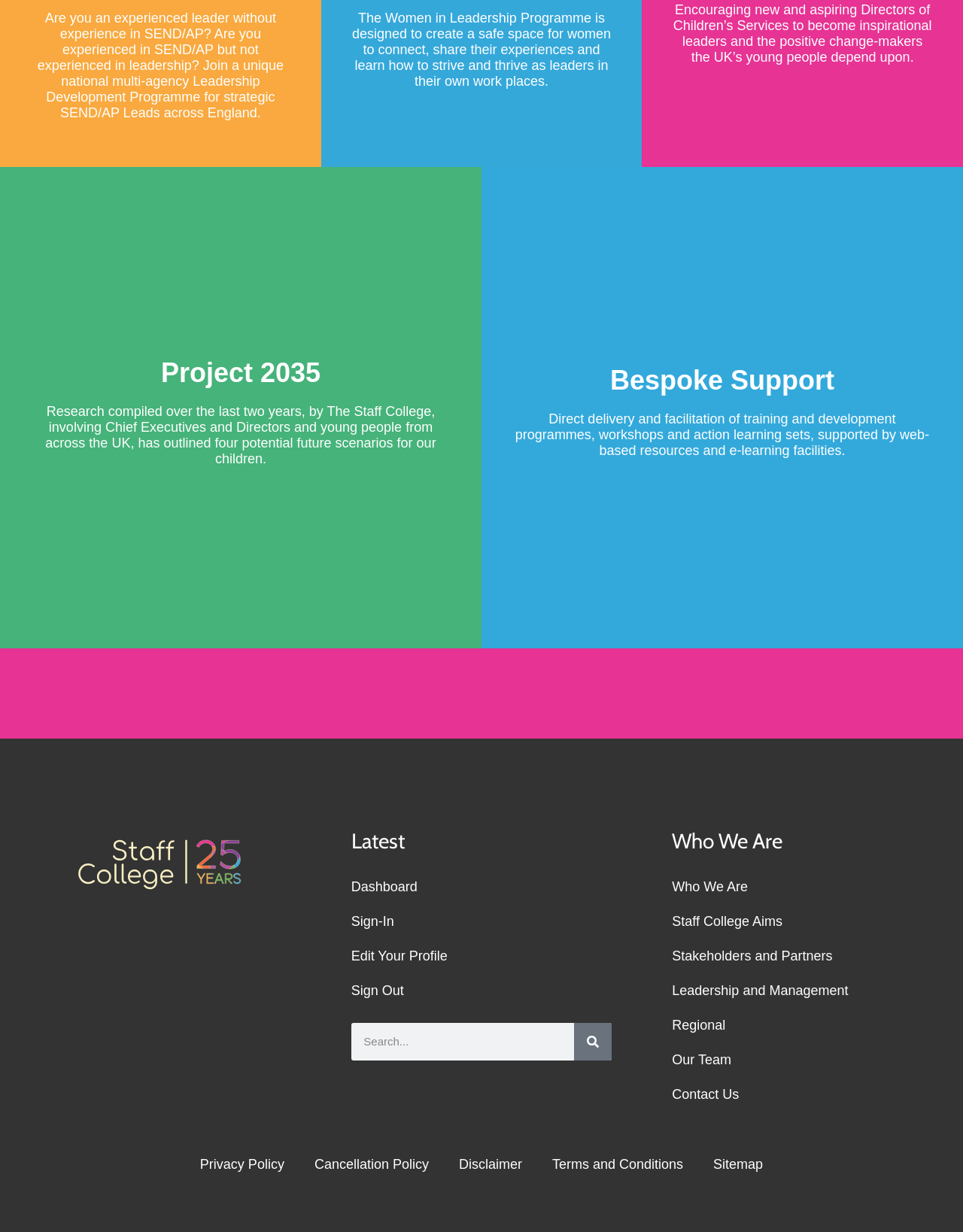Provide a brief response in the form of a single word or phrase:
What is the category of links under 'Who We Are'?

About Us